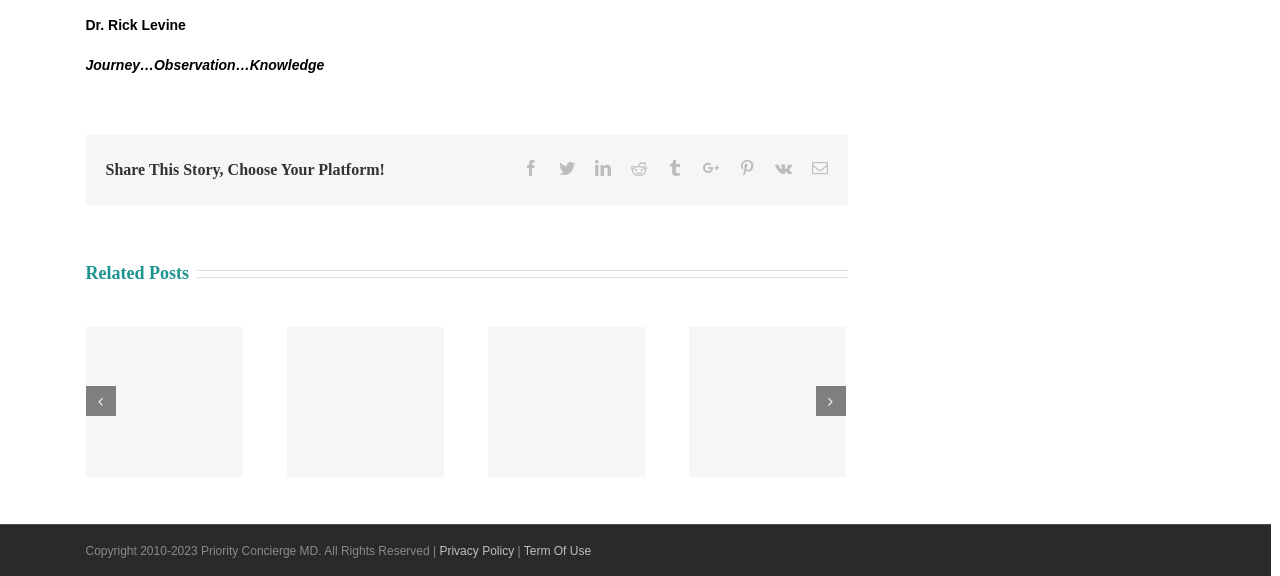Using the information in the image, give a detailed answer to the following question: How many social media platforms are available to share the story?

There are 9 social media platforms available to share the story, which are Facebook, Twitter, Linkedin, Reddit, Tumblr, Google+, Pinterest, Vk, and Email. These platforms are listed as links in a layout table element.